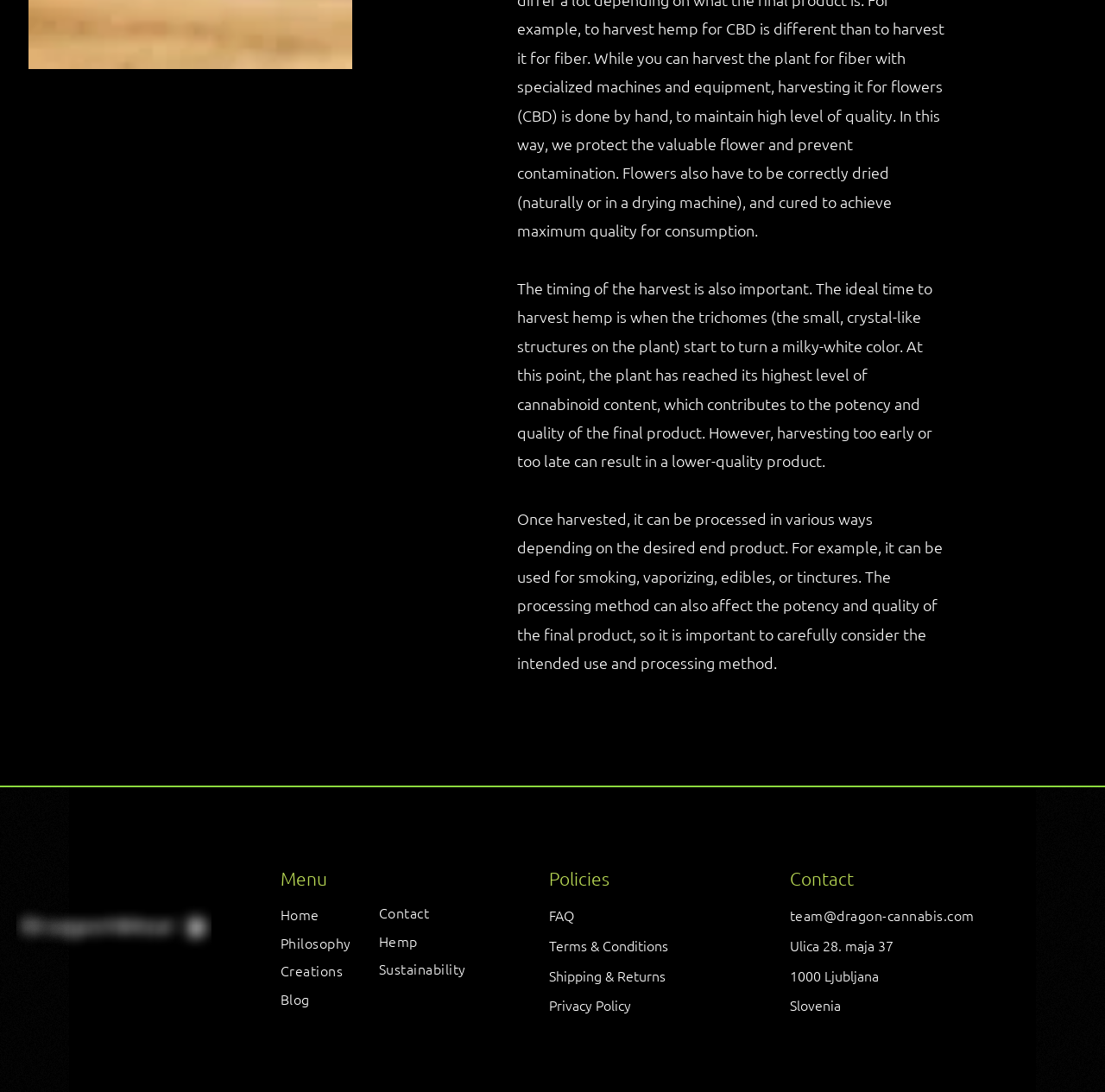What is the ideal time to harvest hemp?
Please answer the question with a detailed and comprehensive explanation.

According to the text, the ideal time to harvest hemp is when the trichomes, the small crystal-like structures on the plant, start to turn a milky-white color. This is when the plant has reached its highest level of cannabinoid content, which contributes to the potency and quality of the final product.